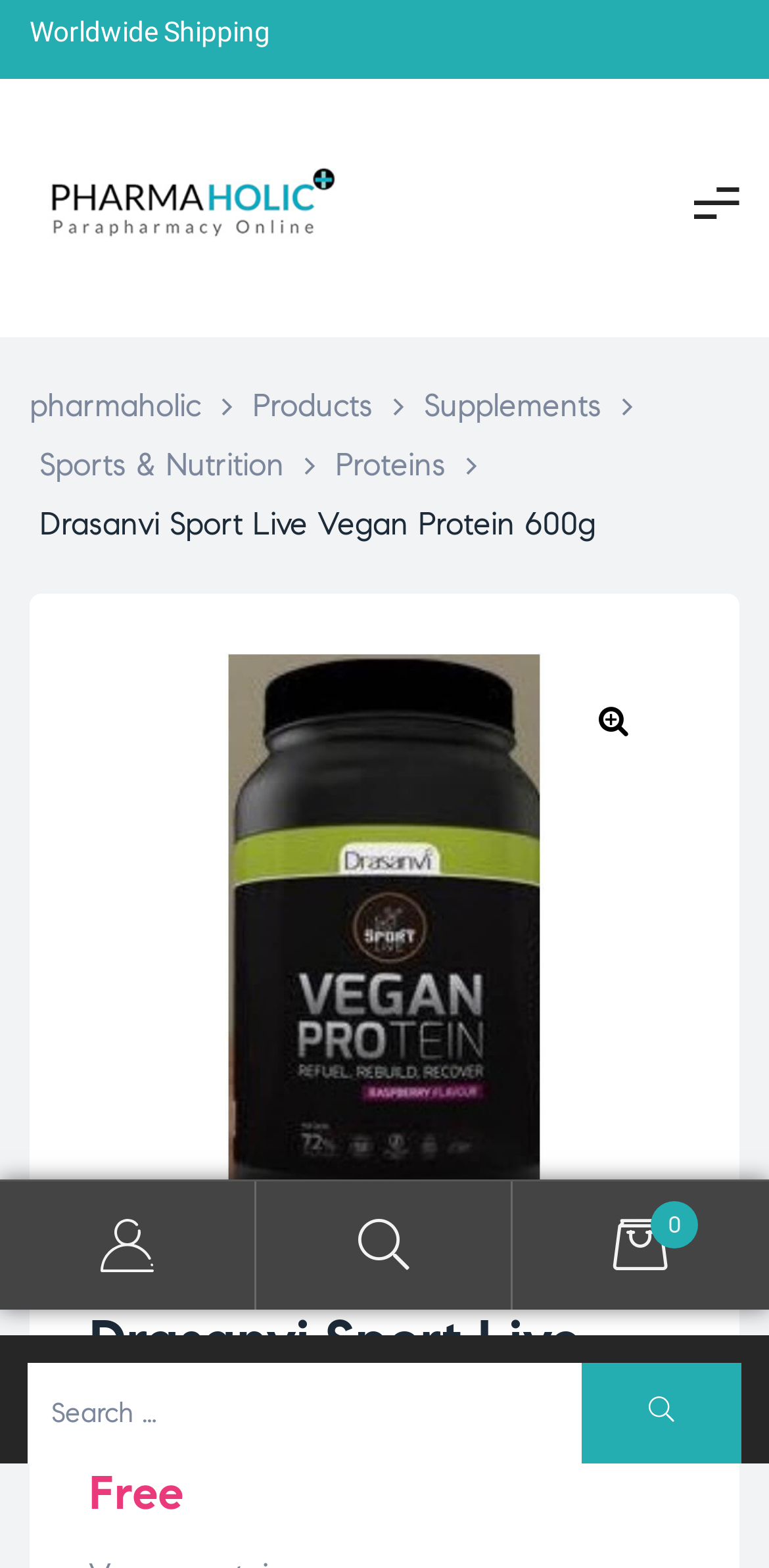Is there a search function on the page?
Based on the image, answer the question with a single word or brief phrase.

Yes